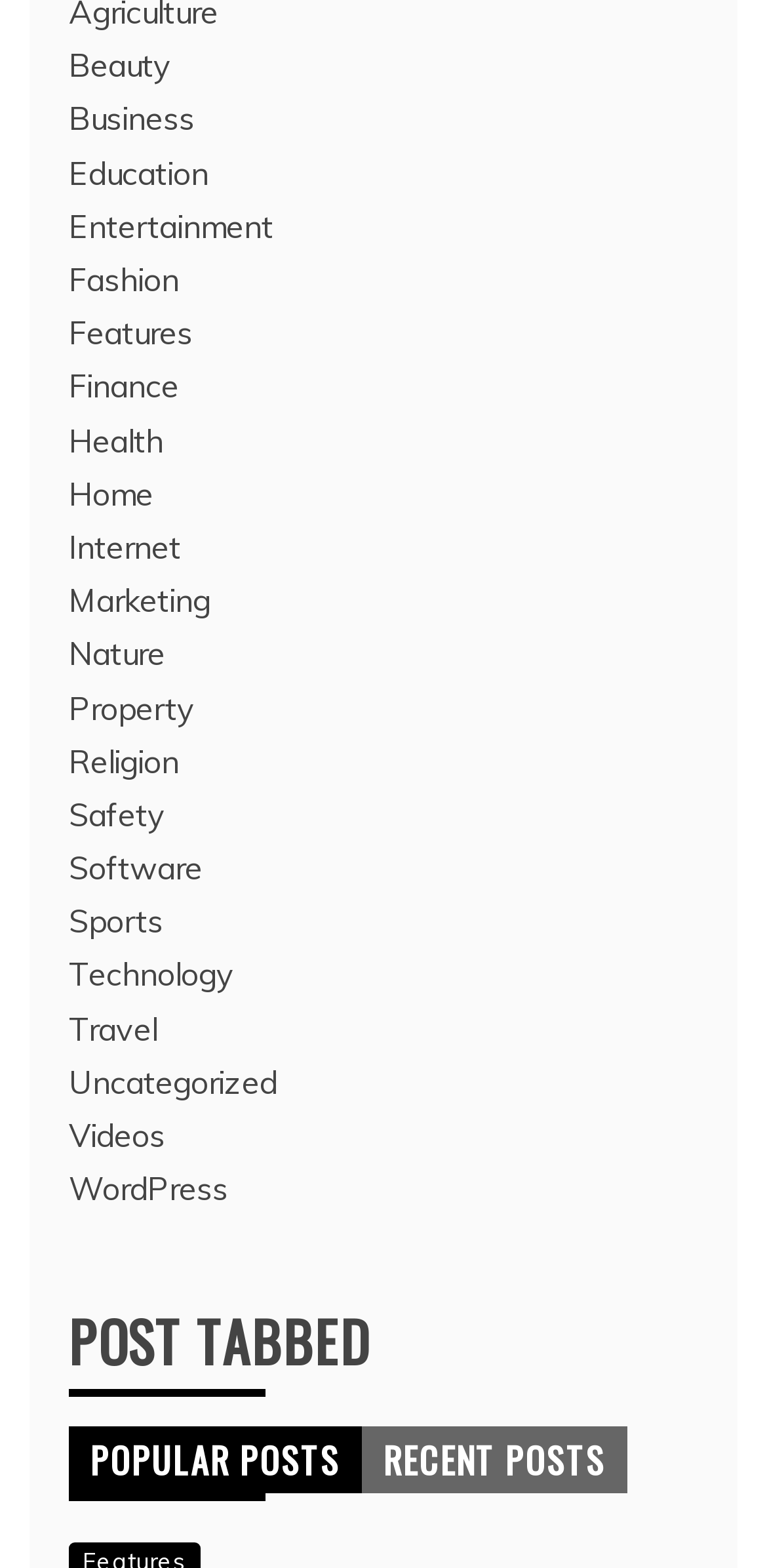Please indicate the bounding box coordinates for the clickable area to complete the following task: "view Home". The coordinates should be specified as four float numbers between 0 and 1, i.e., [left, top, right, bottom].

[0.09, 0.302, 0.2, 0.327]